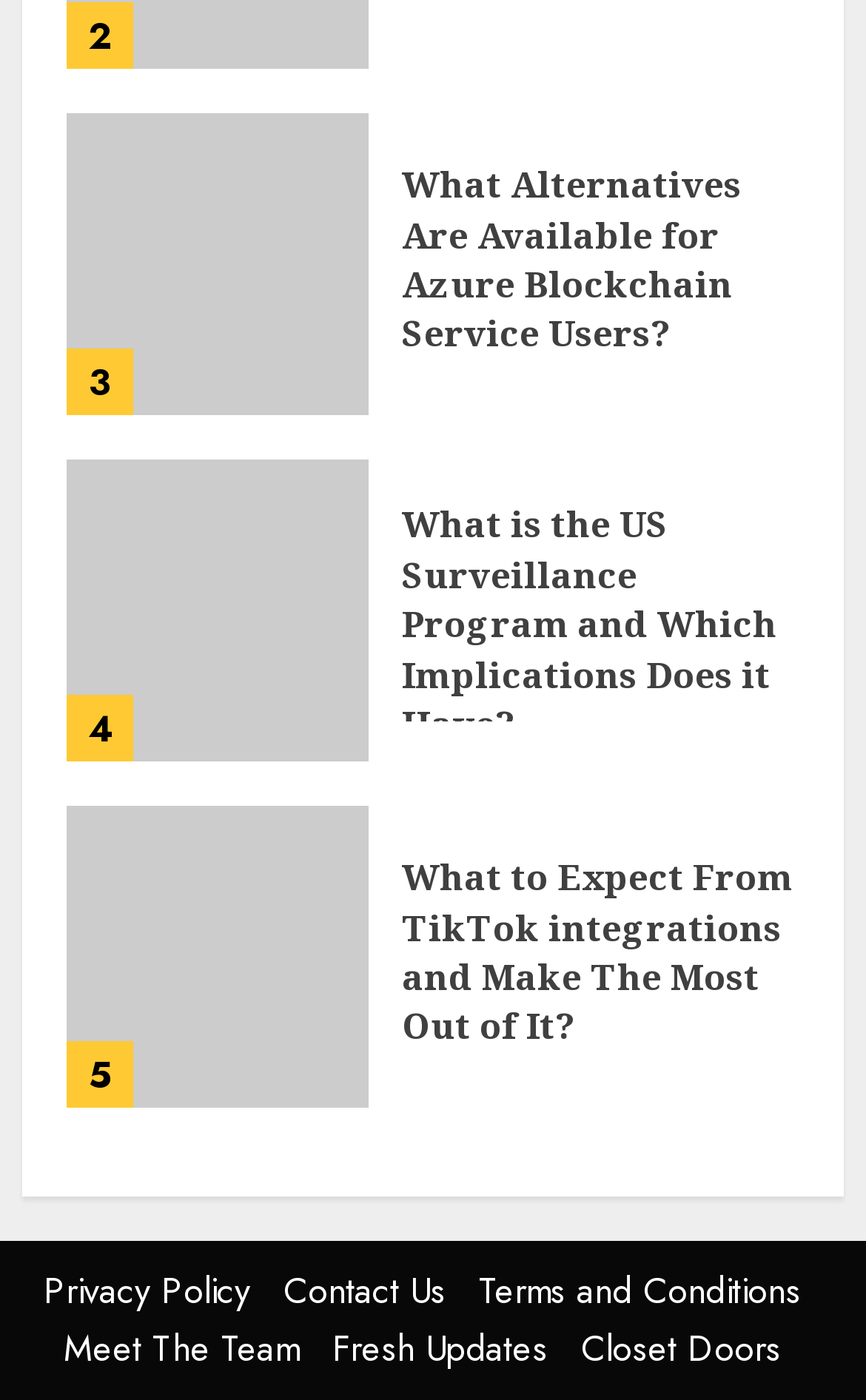Using the information in the image, give a comprehensive answer to the question: 
What is the purpose of the 'Contact Us' link?

The 'Contact Us' link is located at the bottom of the webpage, and its purpose can be inferred by its text content. It is likely that clicking on this link will allow users to contact the website or its administrators, possibly to provide feedback, ask questions, or report issues.